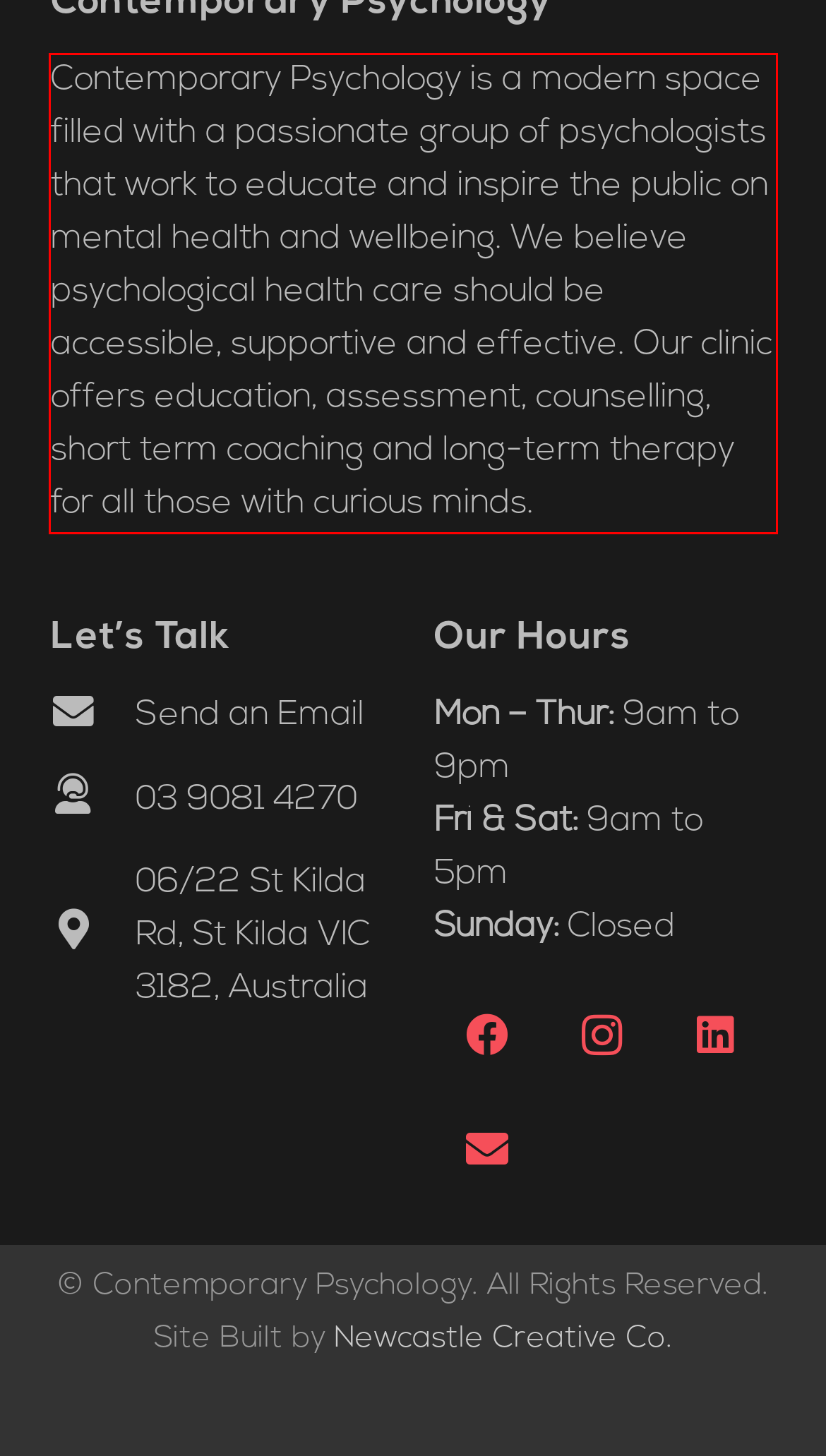Using OCR, extract the text content found within the red bounding box in the given webpage screenshot.

Contemporary Psychology is a modern space filled with a passionate group of psychologists that work to educate and inspire the public on mental health and wellbeing. We believe psychological health care should be accessible, supportive and effective. Our clinic offers education, assessment, counselling, short term coaching and long-term therapy for all those with curious minds.